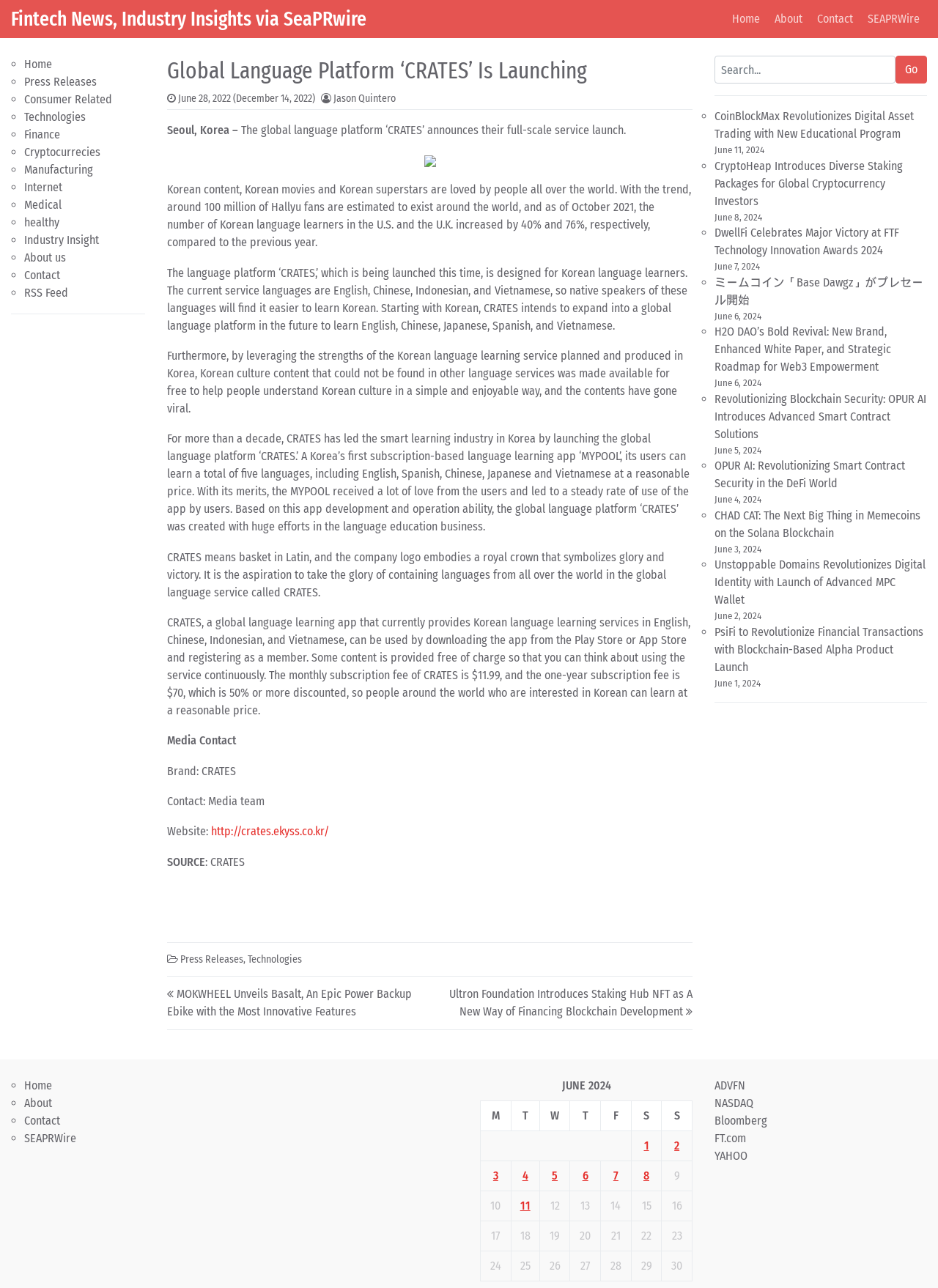Please identify the bounding box coordinates of the element's region that I should click in order to complete the following instruction: "Visit the 'http://crates.ekyss.co.kr/' website". The bounding box coordinates consist of four float numbers between 0 and 1, i.e., [left, top, right, bottom].

[0.225, 0.64, 0.351, 0.651]